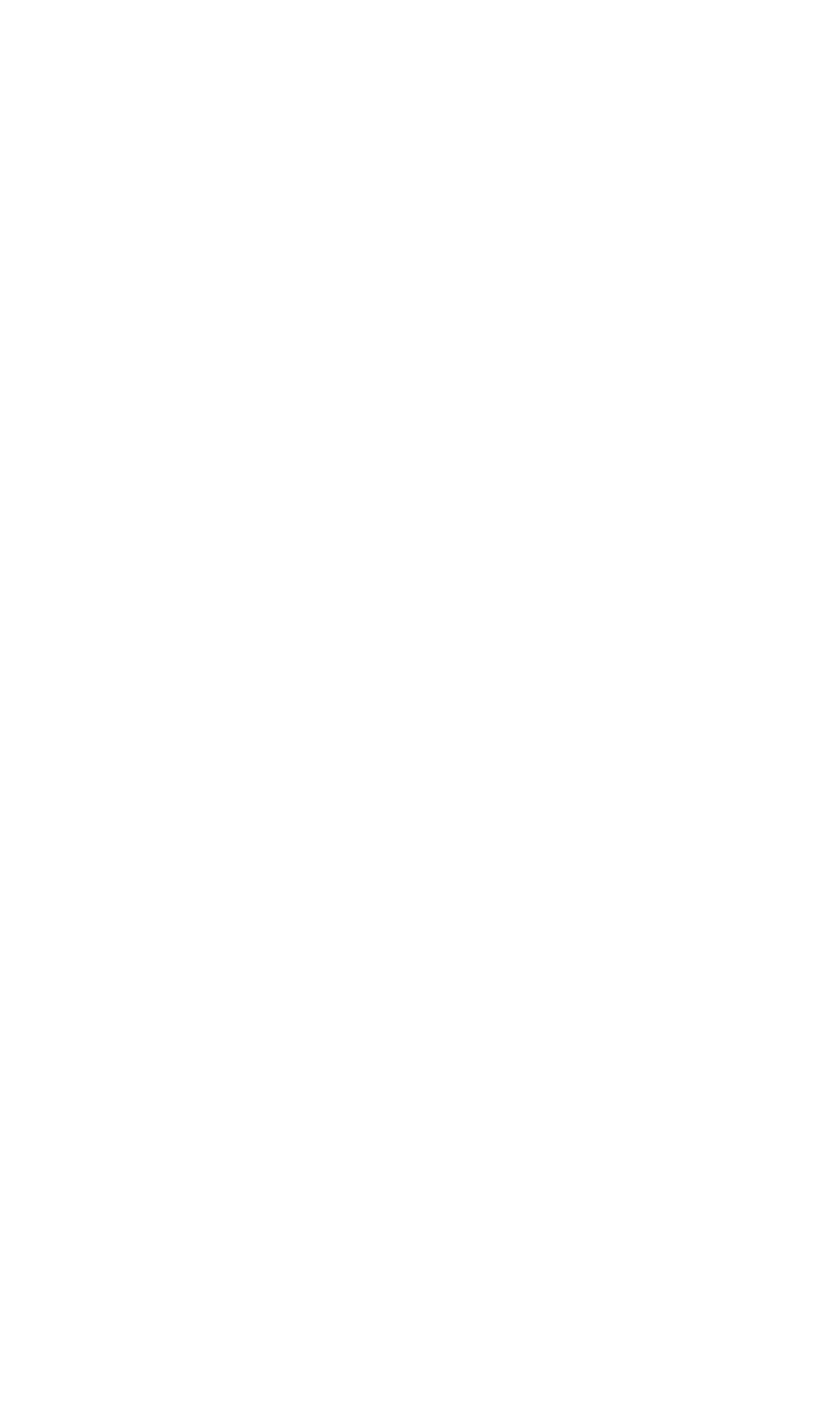Please provide the bounding box coordinate of the region that matches the element description: Try It Free. Coordinates should be in the format (top-left x, top-left y, bottom-right x, bottom-right y) and all values should be between 0 and 1.

[0.231, 0.503, 0.505, 0.564]